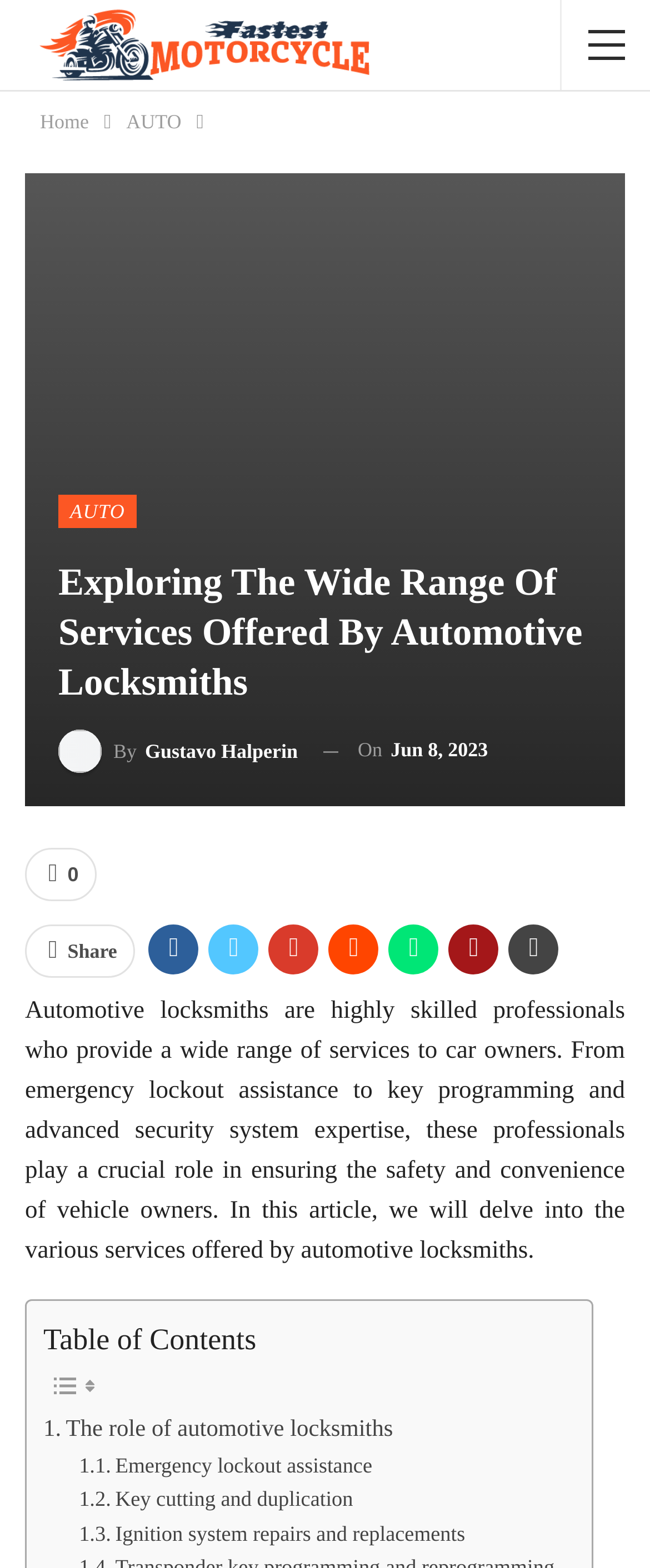What is the main topic of this article?
Look at the image and respond to the question as thoroughly as possible.

The main topic of this article can be inferred by looking at the static text element which describes automotive locksmiths as highly skilled professionals who provide a wide range of services to car owners.